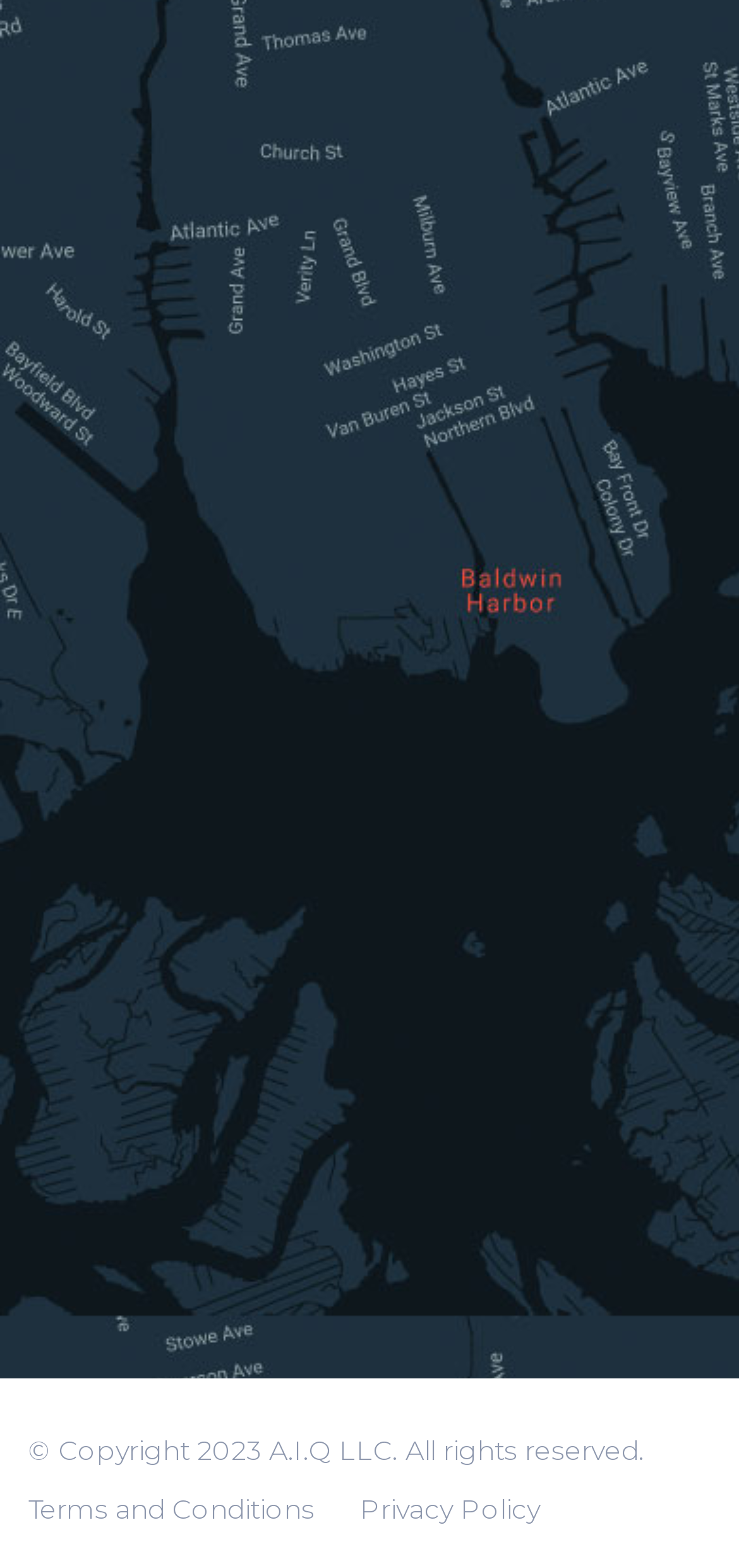Extract the bounding box for the UI element that matches this description: "Microplastics in your tea bags.".

None